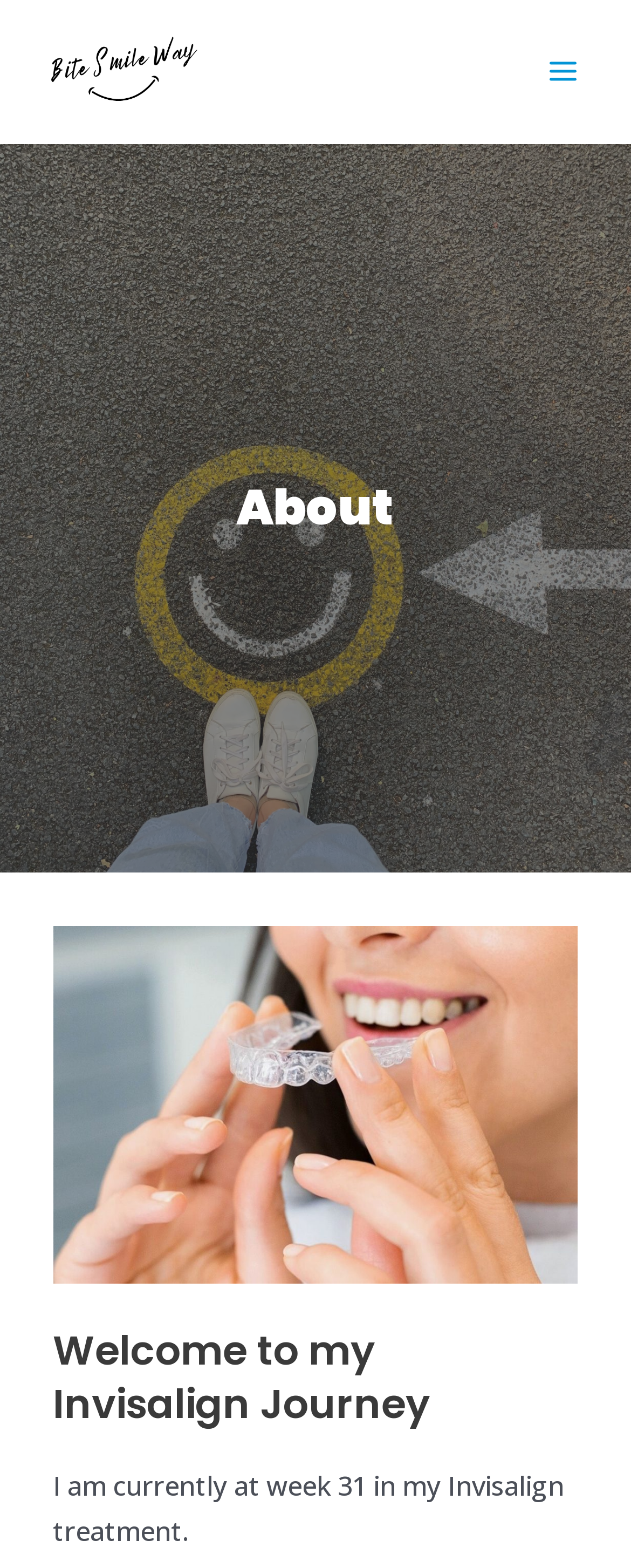What is the purpose of this website?
Can you offer a detailed and complete answer to this question?

I inferred the purpose of the website by looking at the image with the text 'Invisalign Tips and Tricks' and the overall structure of the webpage, which suggests that the website is meant to share information and resources related to Invisalign.